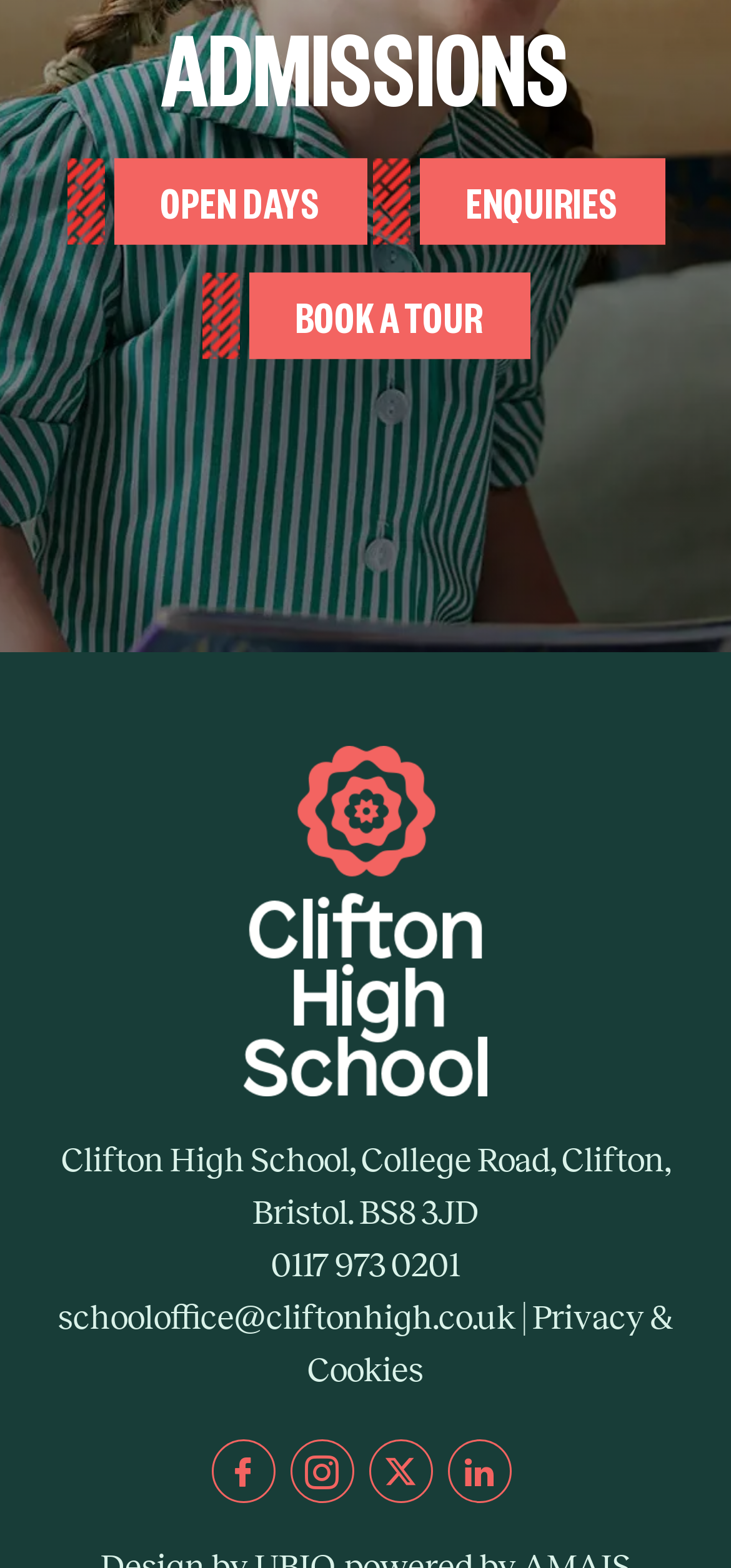Locate the bounding box coordinates of the element that should be clicked to fulfill the instruction: "Email schooloffice@cliftonhigh.co.uk".

[0.079, 0.828, 0.705, 0.852]